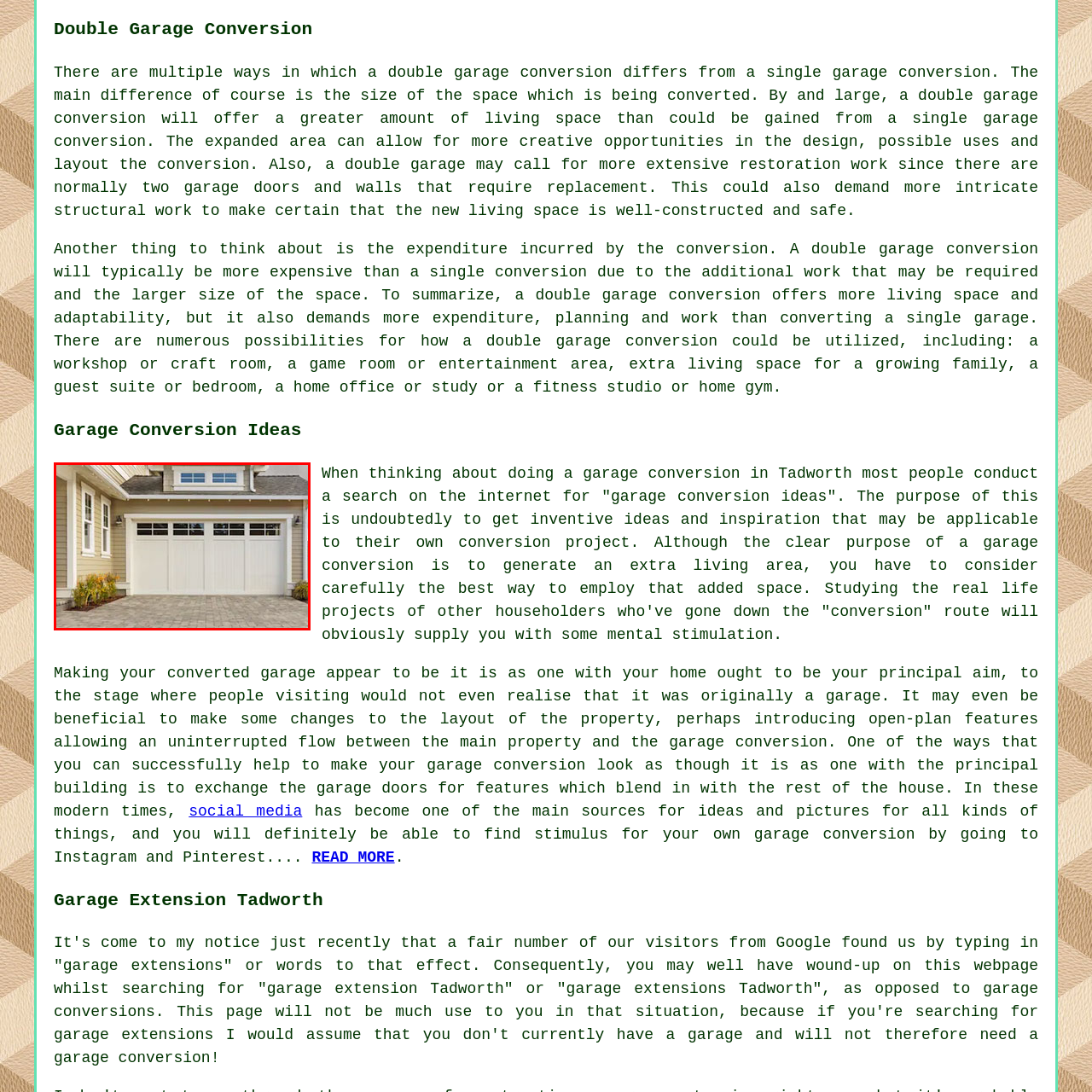What is the material of the driveway?
Observe the image part marked by the red bounding box and give a detailed answer to the question.

The surrounding driveway is paved with neatly arranged stones, adding to the home's inviting look.